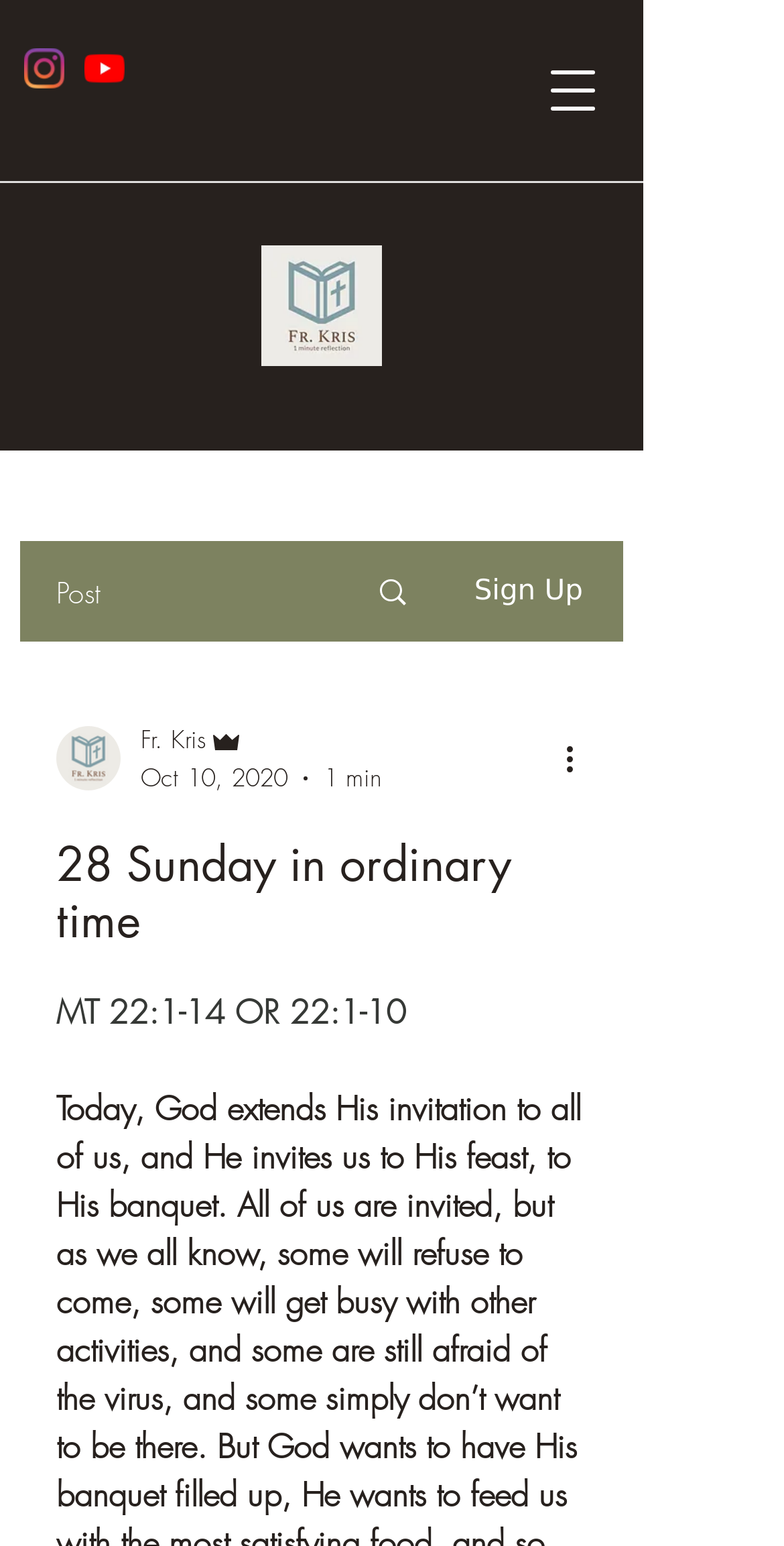How long does the post take to read?
Using the image as a reference, give an elaborate response to the question.

I found the text '1 min' below the post title and next to the date 'Oct 10, 2020', which indicates the estimated time to read the post.